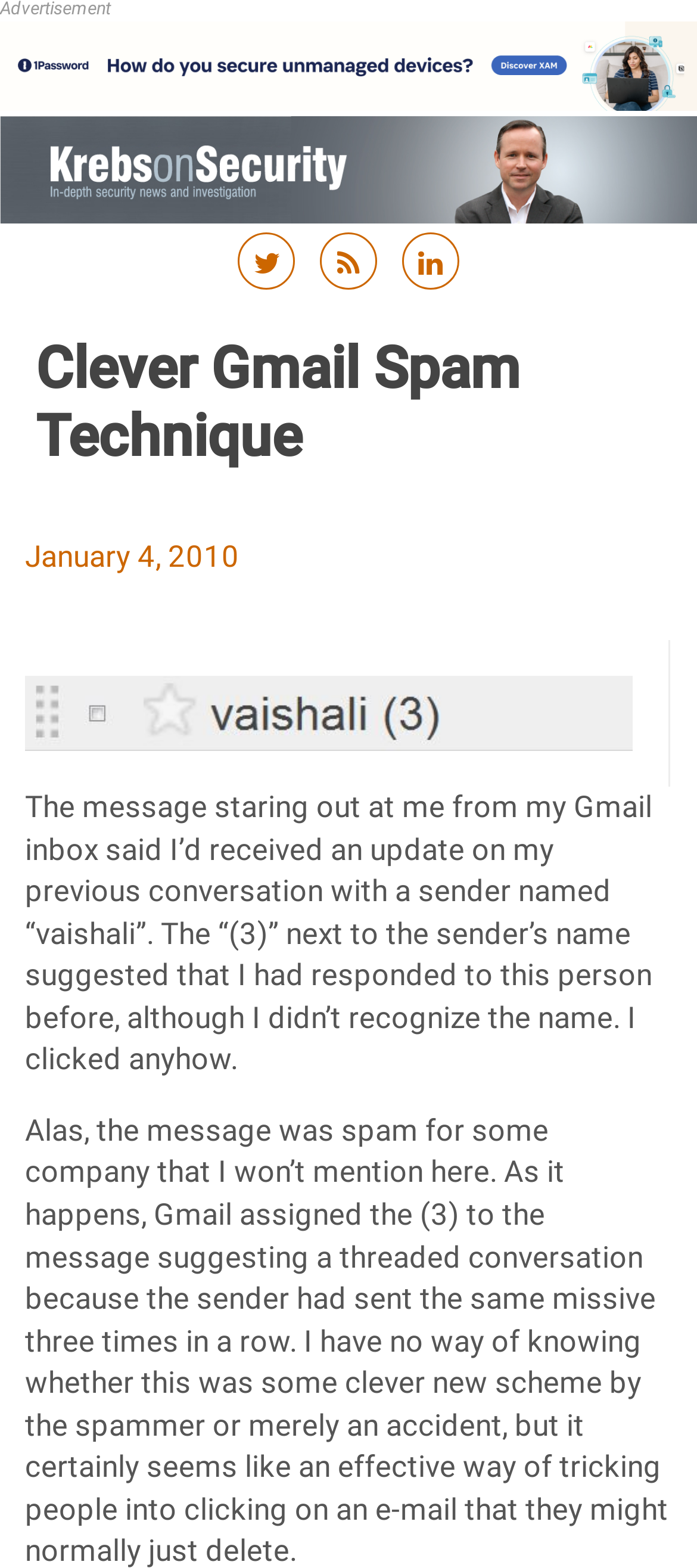What is the last action the author took with the sender?
Refer to the image and provide a thorough answer to the question.

I found the last action the author took with the sender by reading the text in the article, which mentions 'I had responded to this person before'.